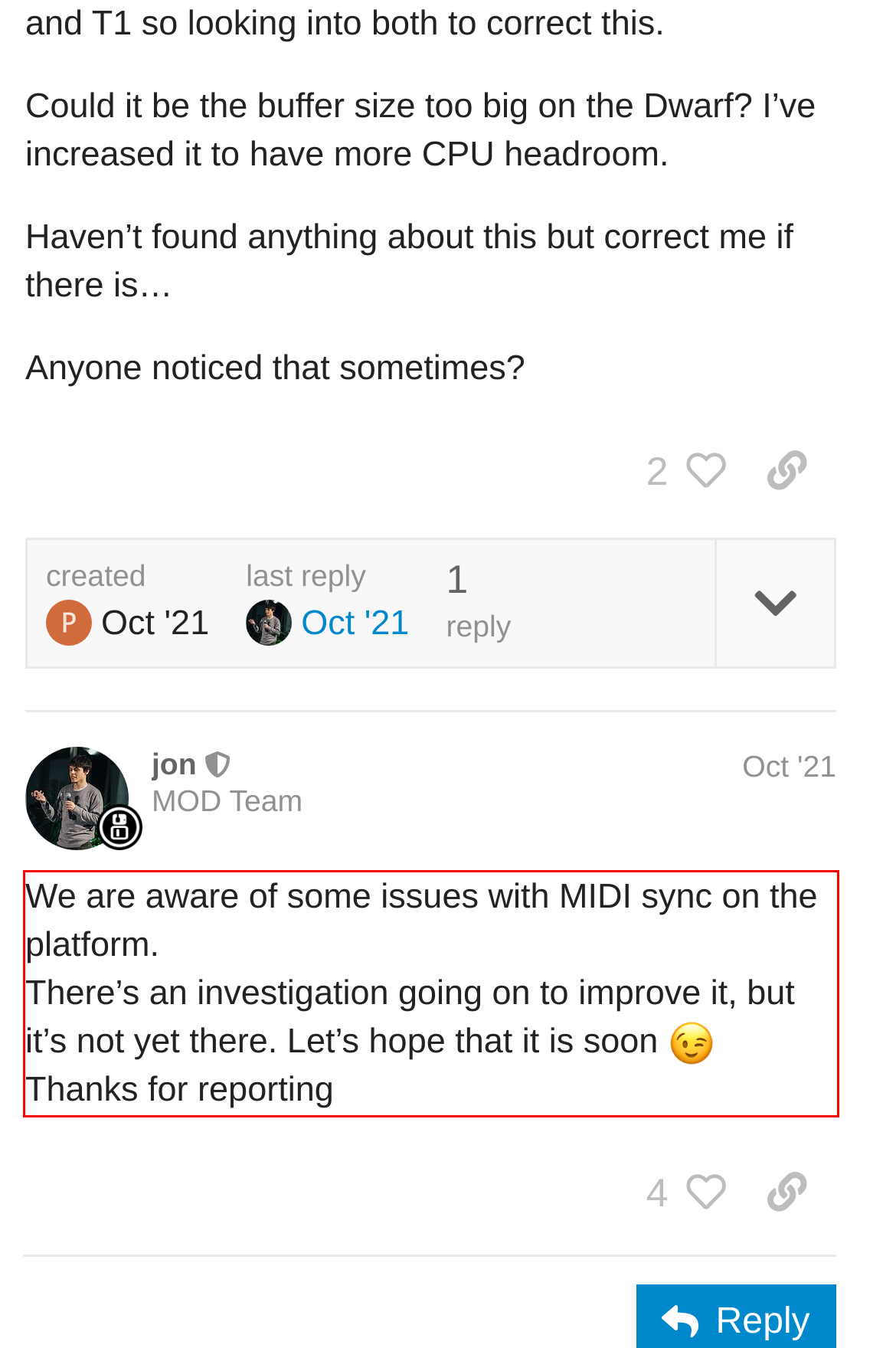Extract and provide the text found inside the red rectangle in the screenshot of the webpage.

We are aware of some issues with MIDI sync on the platform. There’s an investigation going on to improve it, but it’s not yet there. Let’s hope that it is soon Thanks for reporting